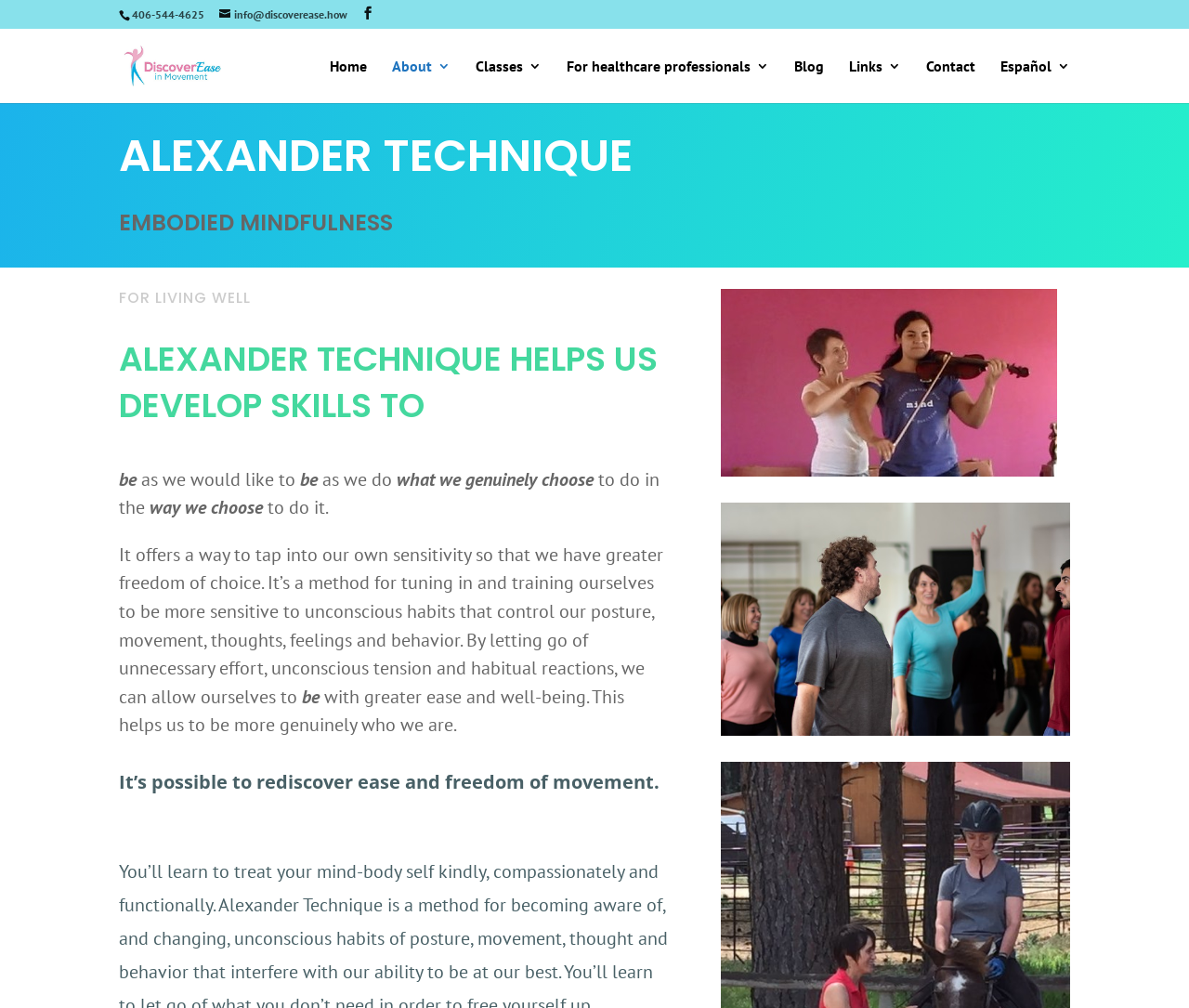Specify the bounding box coordinates of the area to click in order to follow the given instruction: "Contact us."

[0.779, 0.059, 0.82, 0.102]